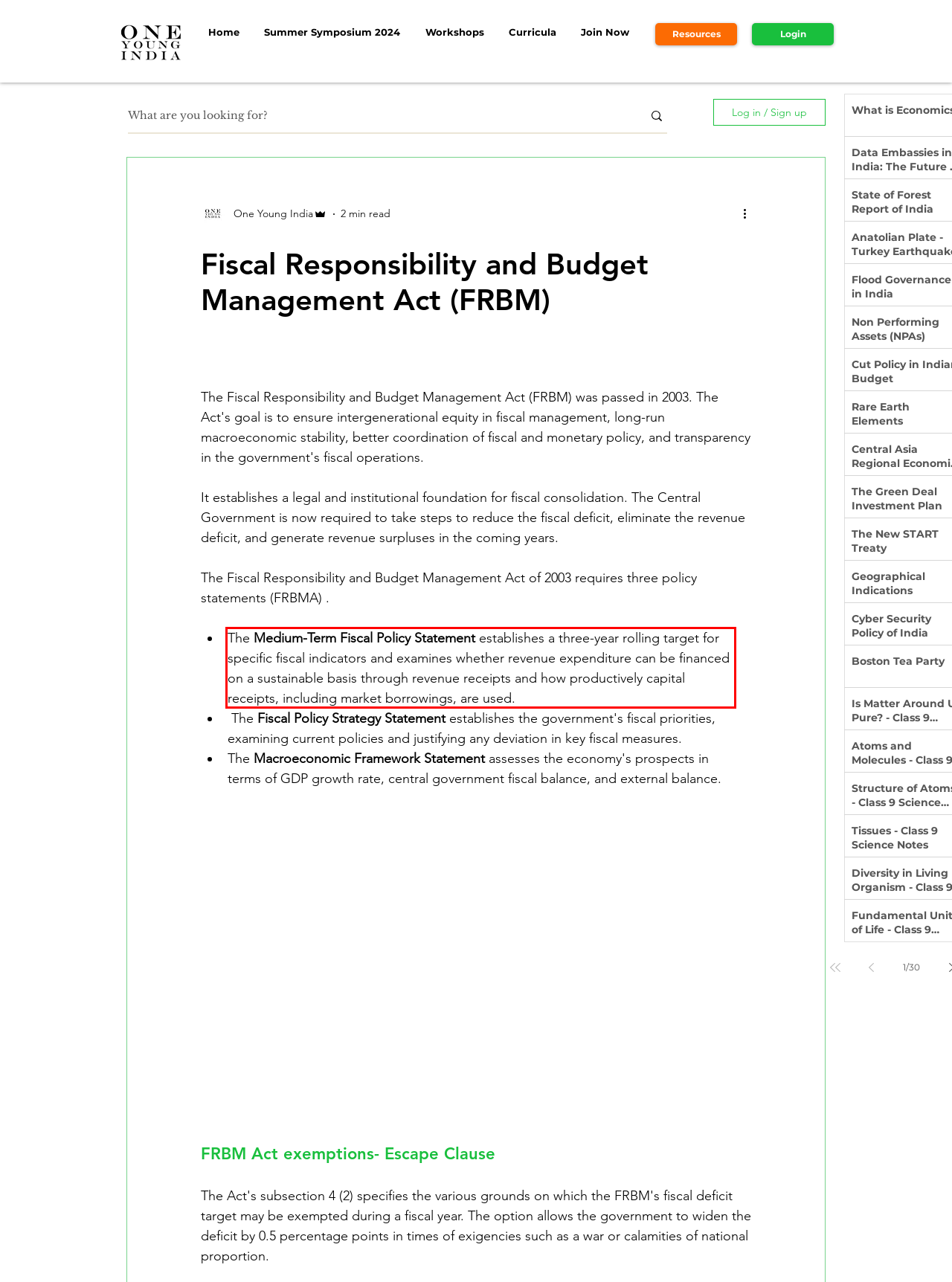Examine the screenshot of the webpage, locate the red bounding box, and generate the text contained within it.

The Medium-Term Fiscal Policy Statement establishes a three-year rolling target for specific fiscal indicators and examines whether revenue expenditure can be financed on a sustainable basis through revenue receipts and how productively capital receipts, including market borrowings, are used.